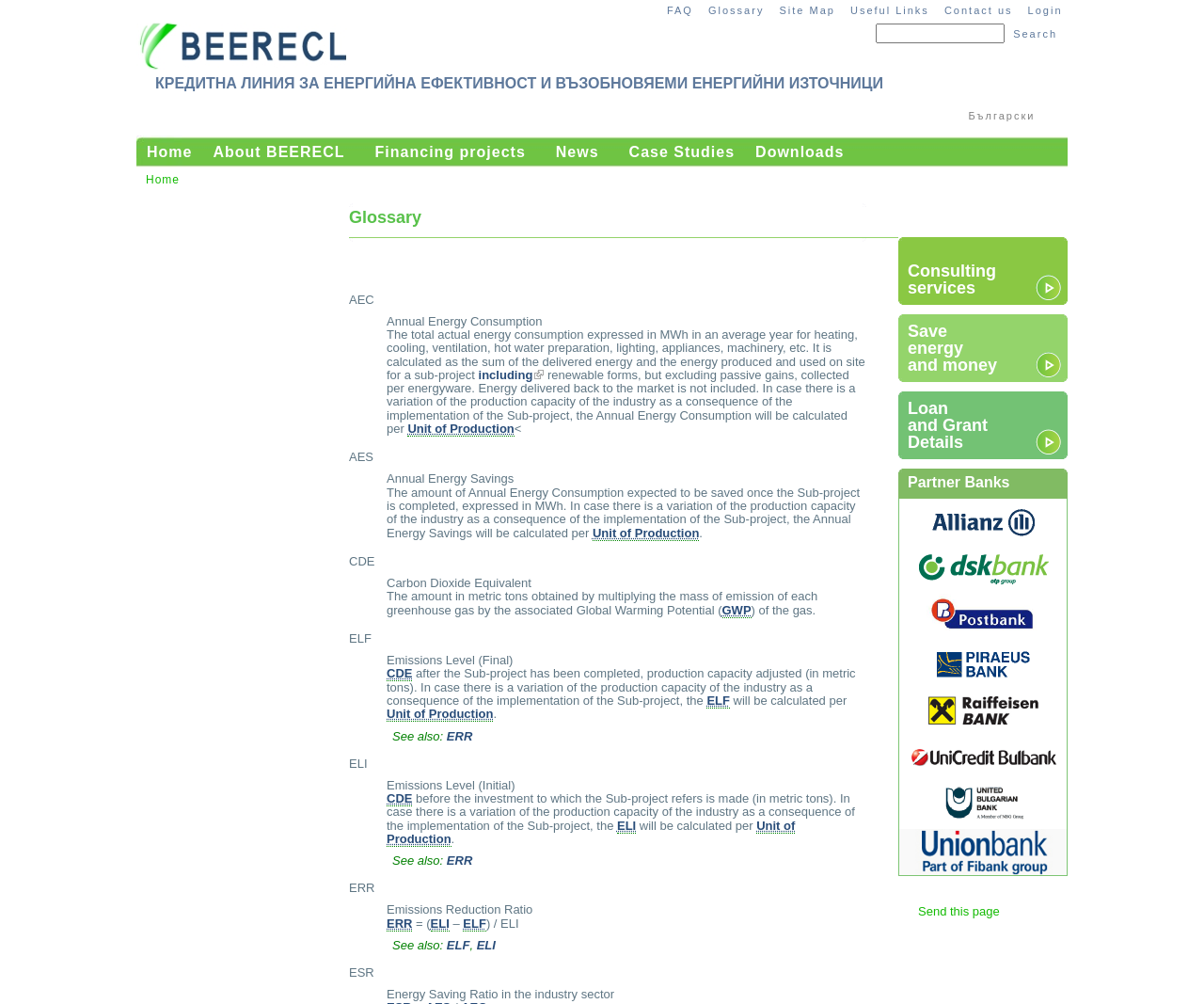Determine the bounding box for the described HTML element: "parent_node: Send this page". Ensure the coordinates are four float numbers between 0 and 1 in the format [left, top, right, bottom].

[0.754, 0.901, 0.881, 0.908]